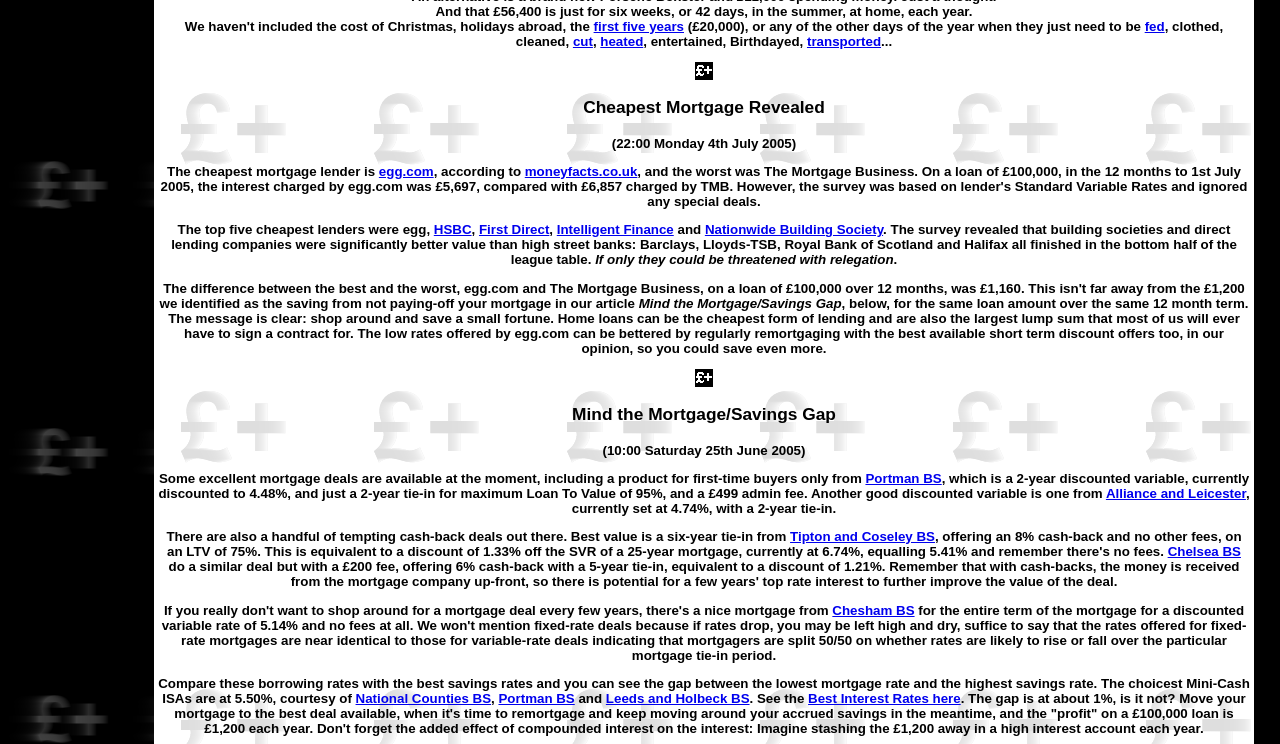Specify the bounding box coordinates of the element's area that should be clicked to execute the given instruction: "Read more about 'HSBC'". The coordinates should be four float numbers between 0 and 1, i.e., [left, top, right, bottom].

[0.339, 0.299, 0.368, 0.319]